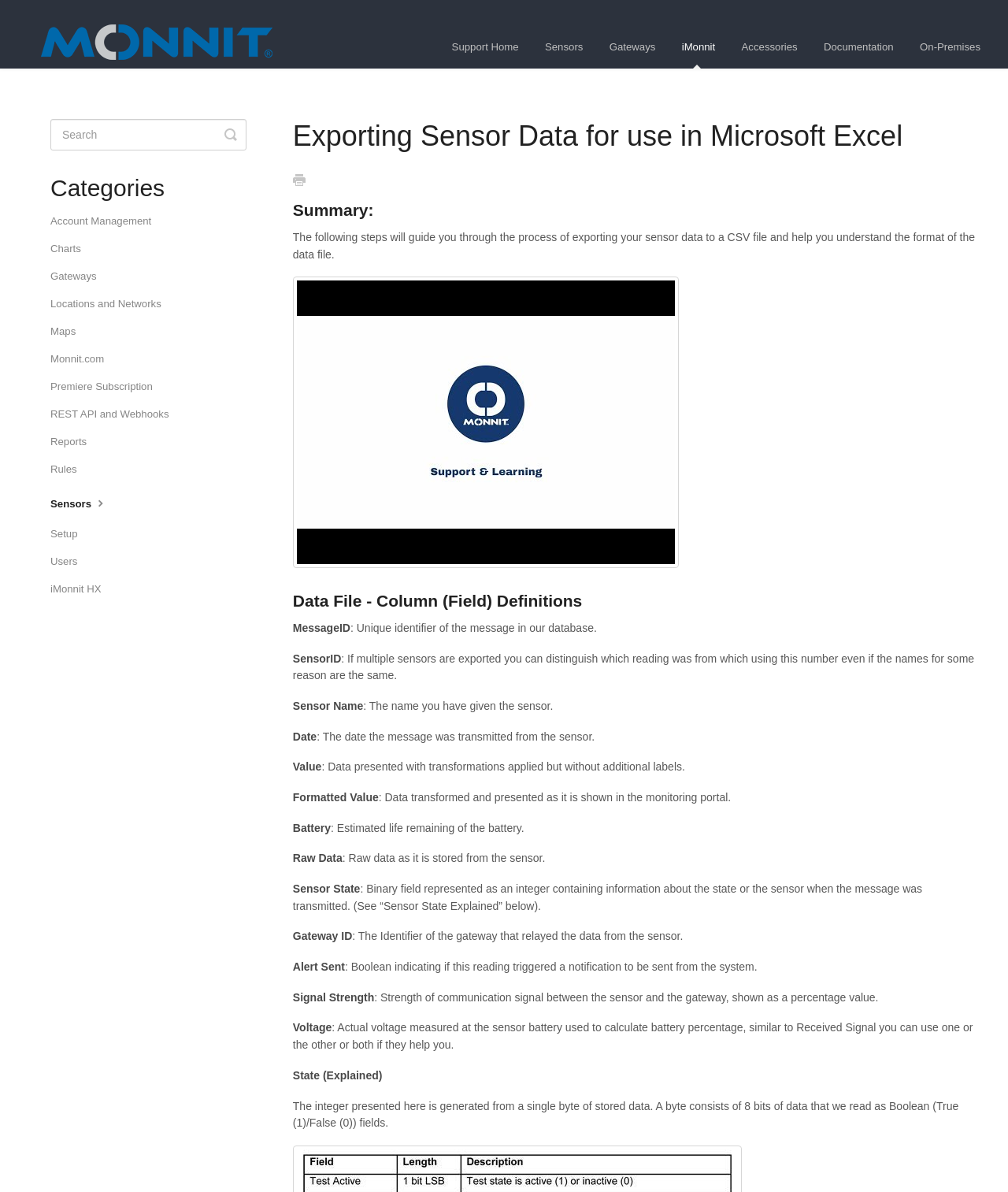Detail the features and information presented on the webpage.

The webpage is titled "Exporting Sensor Data for use in Microsoft Excel - Monnit Knowledge Base" and has a prominent link to "Monnit Knowledge Base" at the top left corner. Below this, there is a row of links to various sections, including "Support Home", "Sensors", "Gateways", "iMonnit", "Accessories", "Documentation", and "On-Premises".

The main content of the page is divided into sections, starting with a summary that explains the purpose of the page: "The following steps will guide you through the process of exporting your sensor data to a CSV file and help you understand the format of the data file." Below this, there is an image, followed by a heading "Data File - Column (Field) Definitions".

The majority of the page is dedicated to explaining the different columns in the data file, with headings and descriptions for each field, including "MessageID", "SensorID", "Sensor Name", "Date", "Value", "Formatted Value", "Battery", "Raw Data", "Sensor State", "Gateway ID", "Alert Sent", "Signal Strength", "Voltage", and "State (Explained)". Each field has a brief description explaining its purpose and content.

On the right side of the page, there is a search bar with a toggle button, and below it, a list of categories with links to various topics, including "Account Management", "Charts", "Gateways", and others.

At the very bottom of the page, there is a complementary section with no visible content.